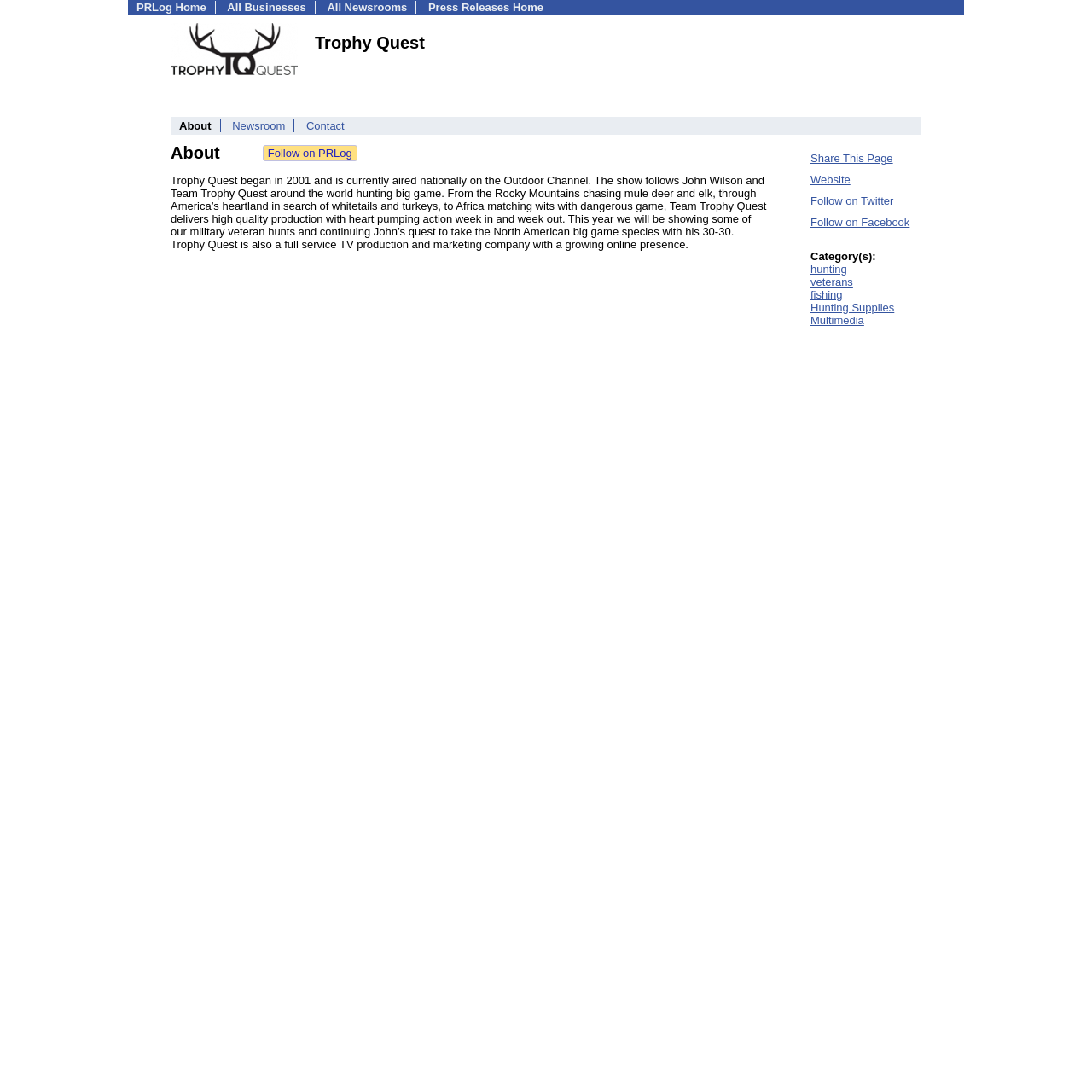Find the bounding box coordinates for the area that must be clicked to perform this action: "Visit Website".

[0.742, 0.159, 0.779, 0.17]